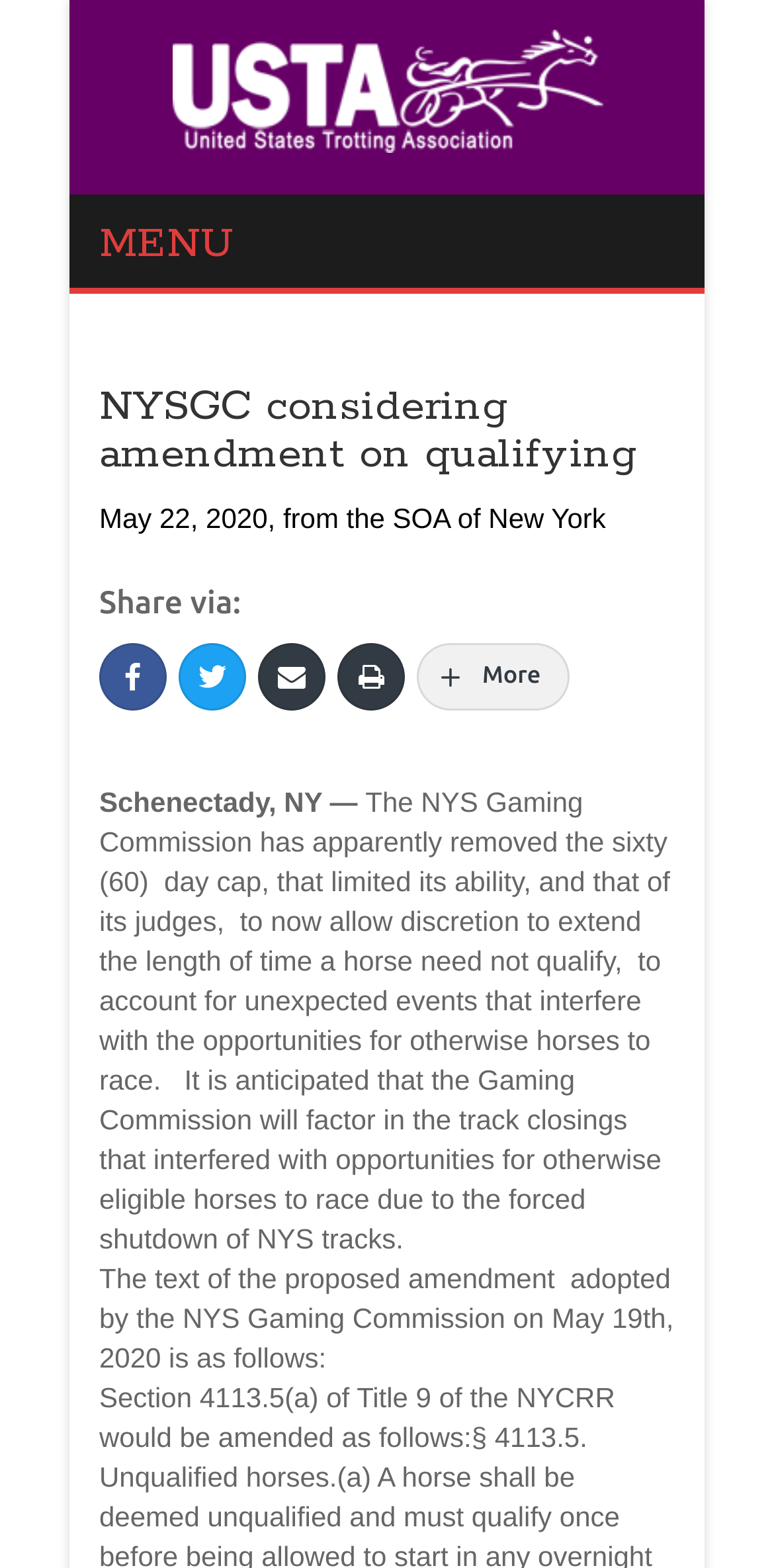What is the purpose of the amendment?
Provide a fully detailed and comprehensive answer to the question.

The question is asking about the purpose of the amendment. By reading the text, we can infer that the purpose is to allow discretion to extend the length of time a horse need not qualify, to account for unexpected events that interfere with the opportunities for otherwise horses to race.